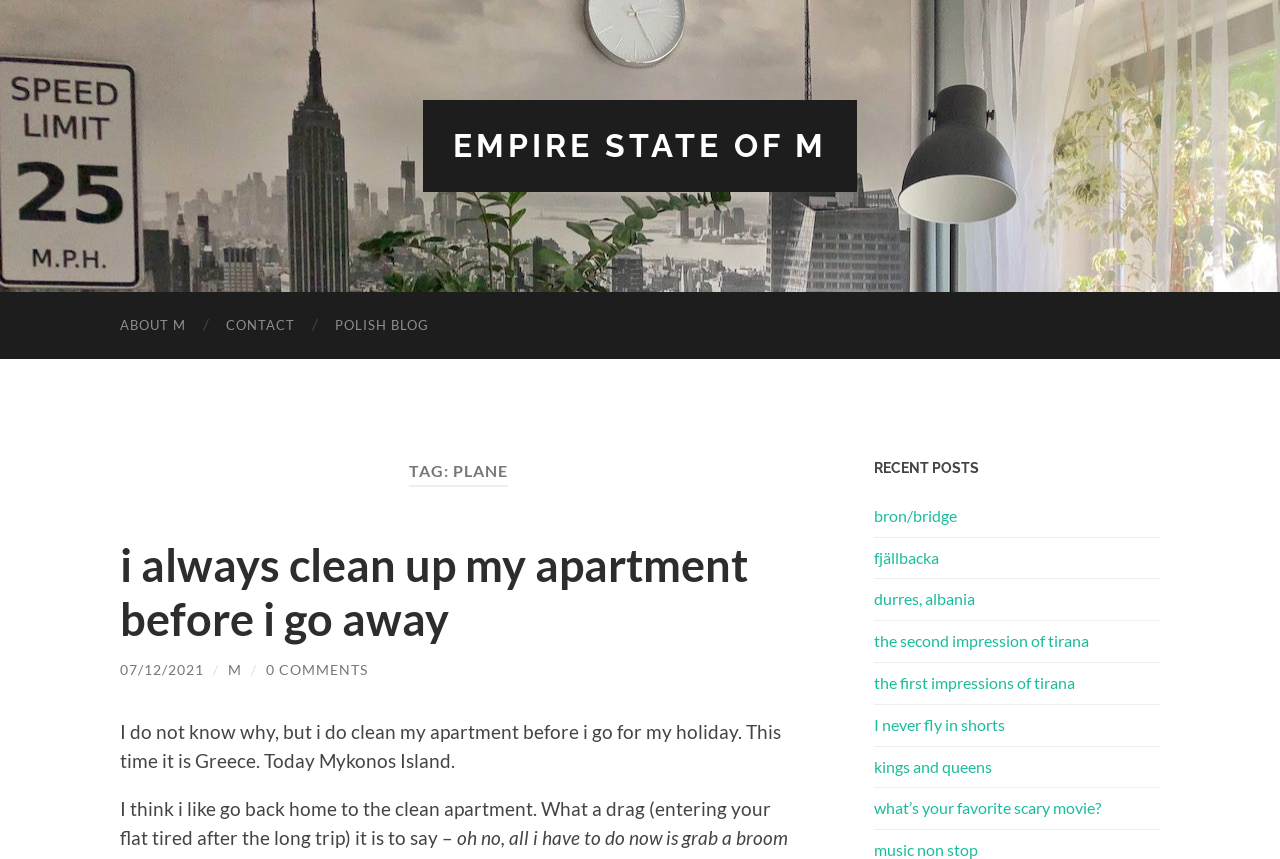Provide a short answer to the following question with just one word or phrase: What is the destination of the author's current holiday?

Greece